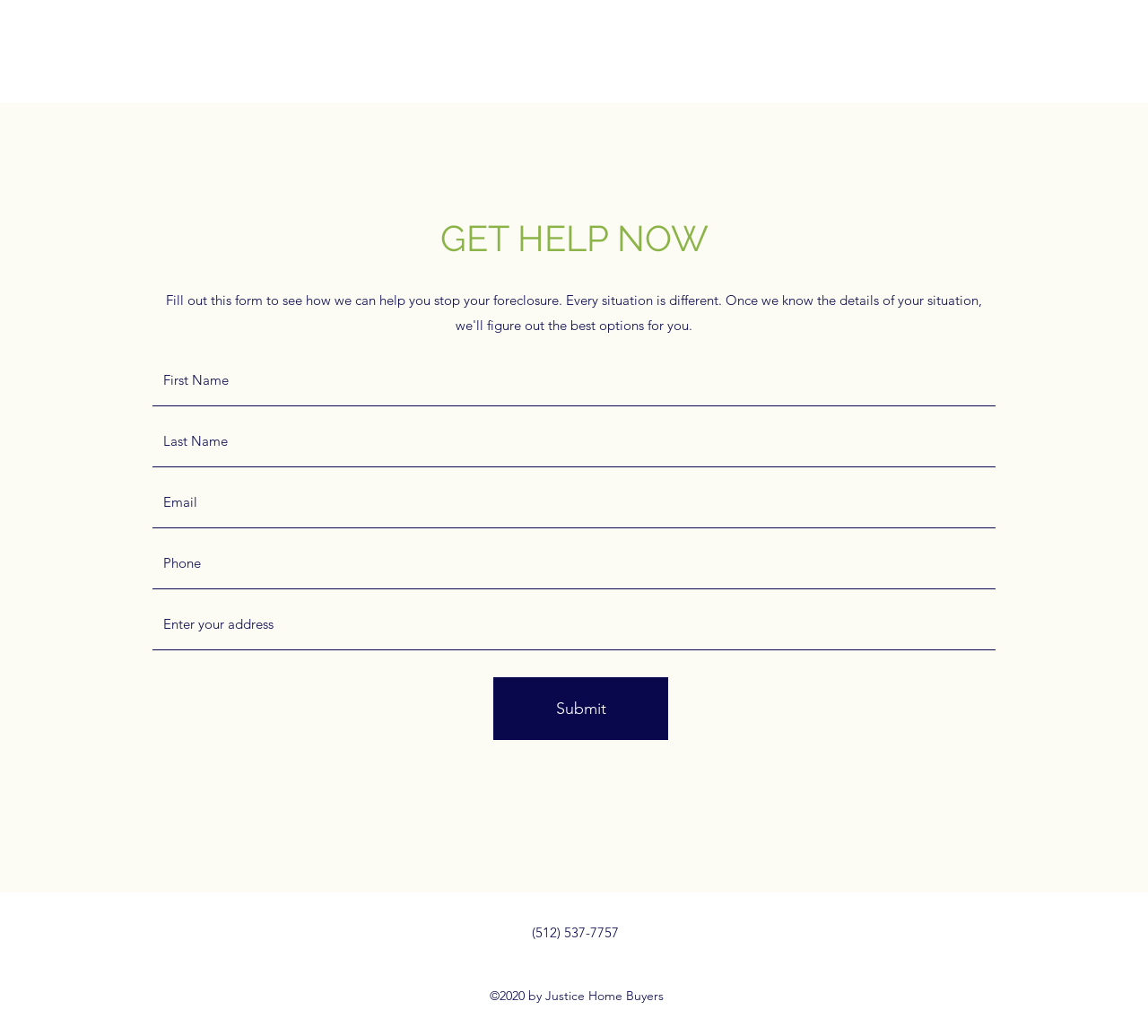Given the element description aria-label="Phone" name="phone" placeholder="Phone", identify the bounding box coordinates for the UI element on the webpage screenshot. The format should be (top-left x, top-left y, bottom-right x, bottom-right y), with values between 0 and 1.

[0.133, 0.519, 0.867, 0.569]